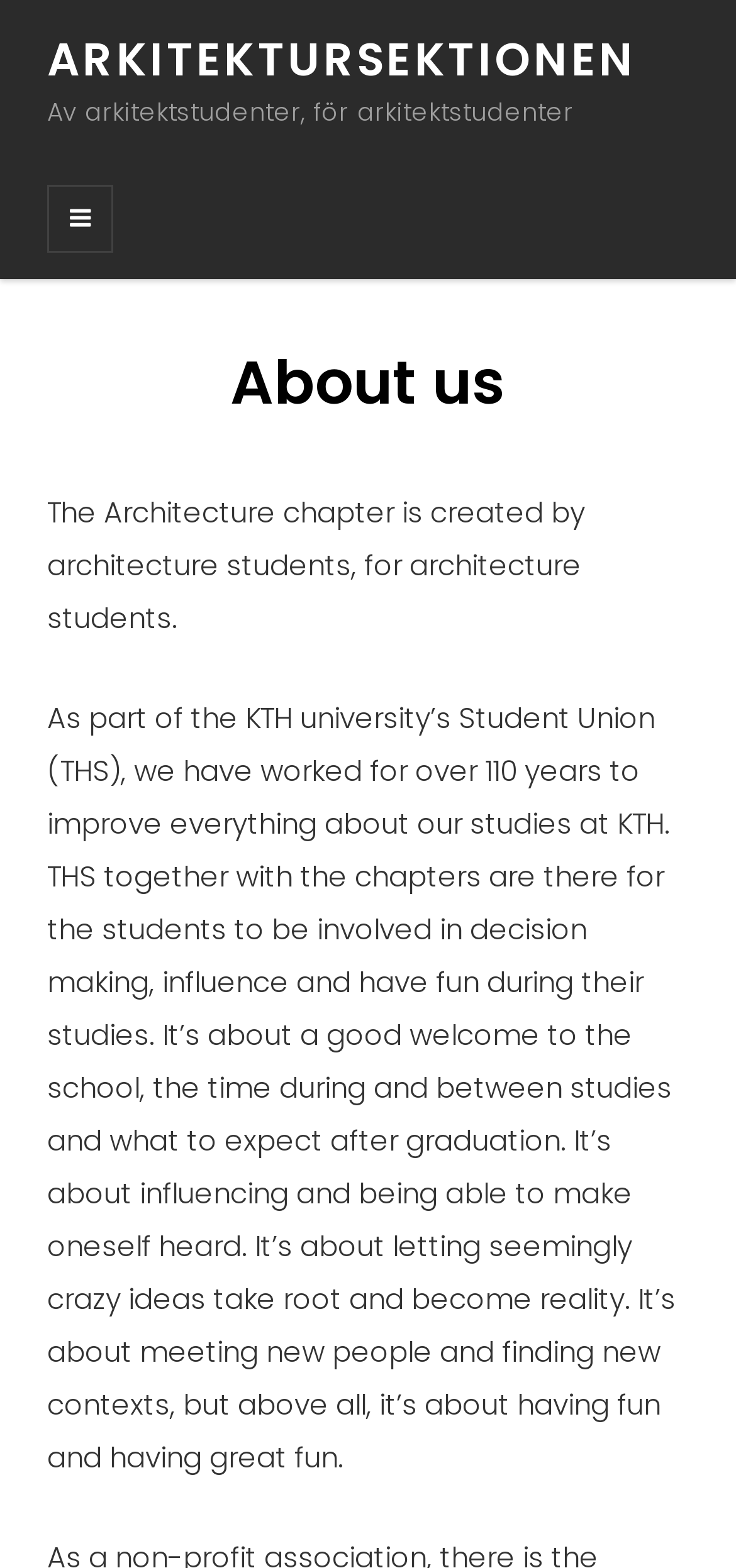Bounding box coordinates are given in the format (top-left x, top-left y, bottom-right x, bottom-right y). All values should be floating point numbers between 0 and 1. Provide the bounding box coordinate for the UI element described as: Arkitektursektionen

[0.064, 0.018, 0.865, 0.058]